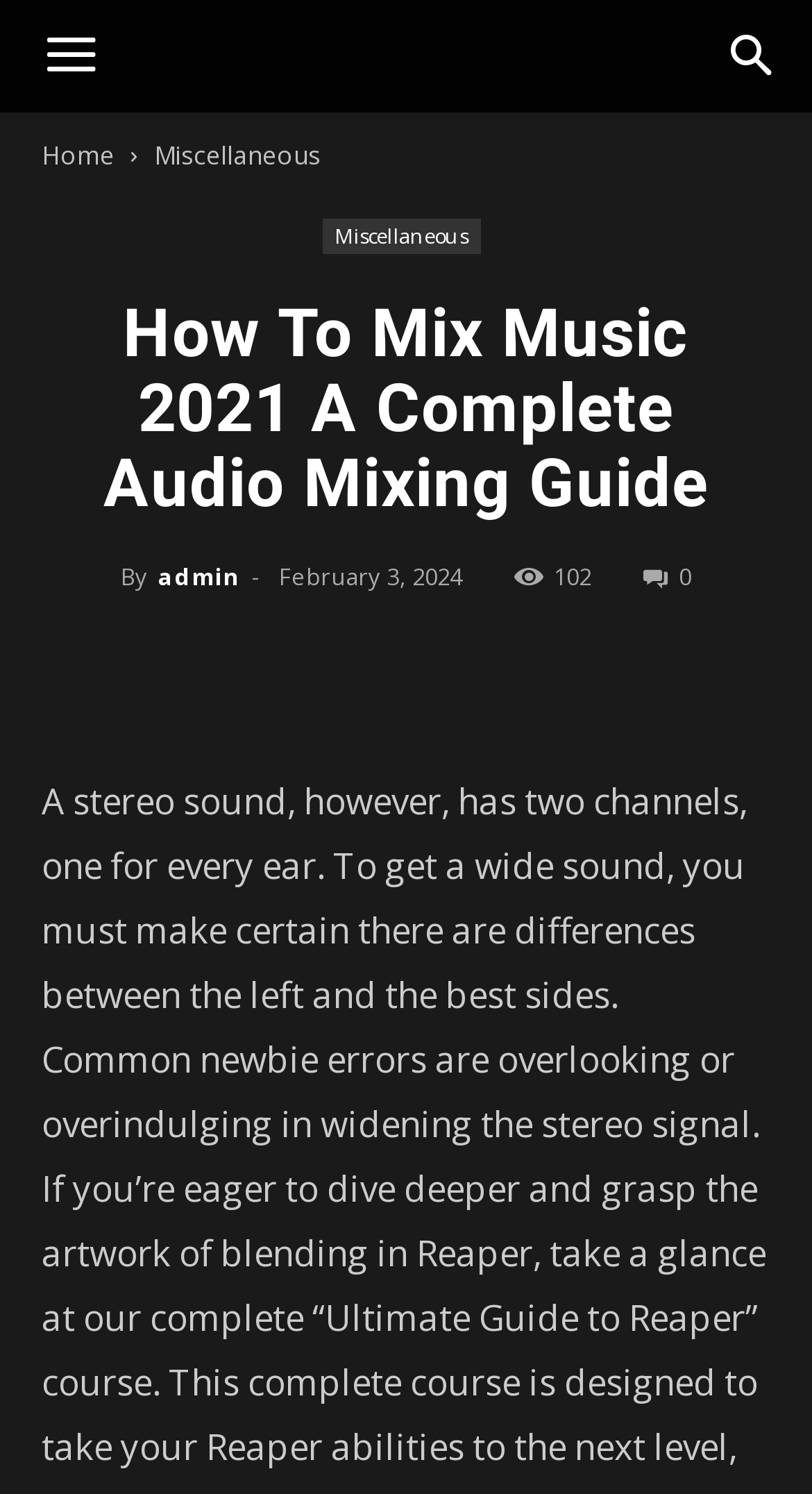Show the bounding box coordinates of the element that should be clicked to complete the task: "Search for something".

None